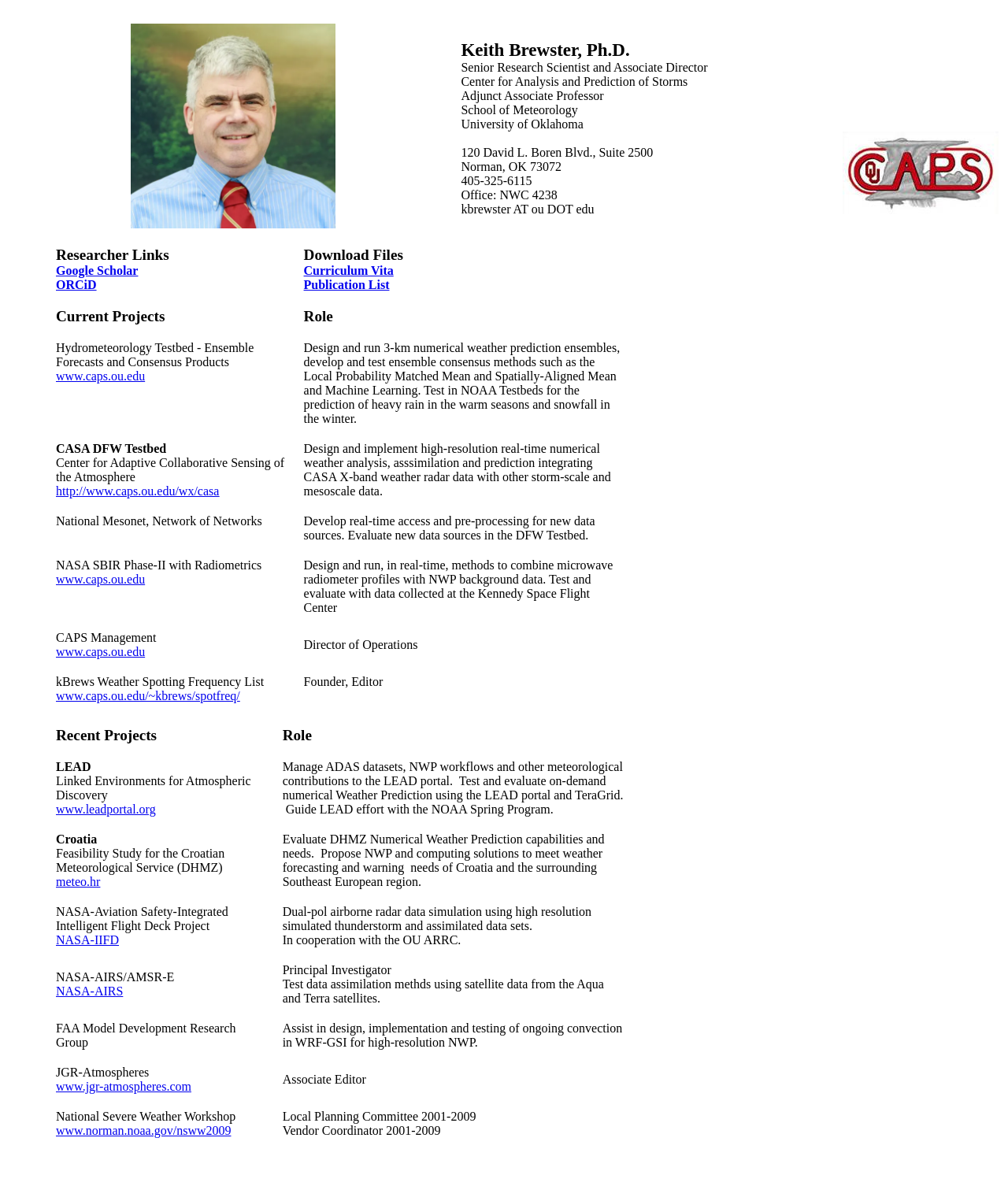Please provide the bounding box coordinates in the format (top-left x, top-left y, bottom-right x, bottom-right y). Remember, all values are floating point numbers between 0 and 1. What is the bounding box coordinate of the region described as: www.jgr-atmospheres.com

[0.055, 0.91, 0.19, 0.922]